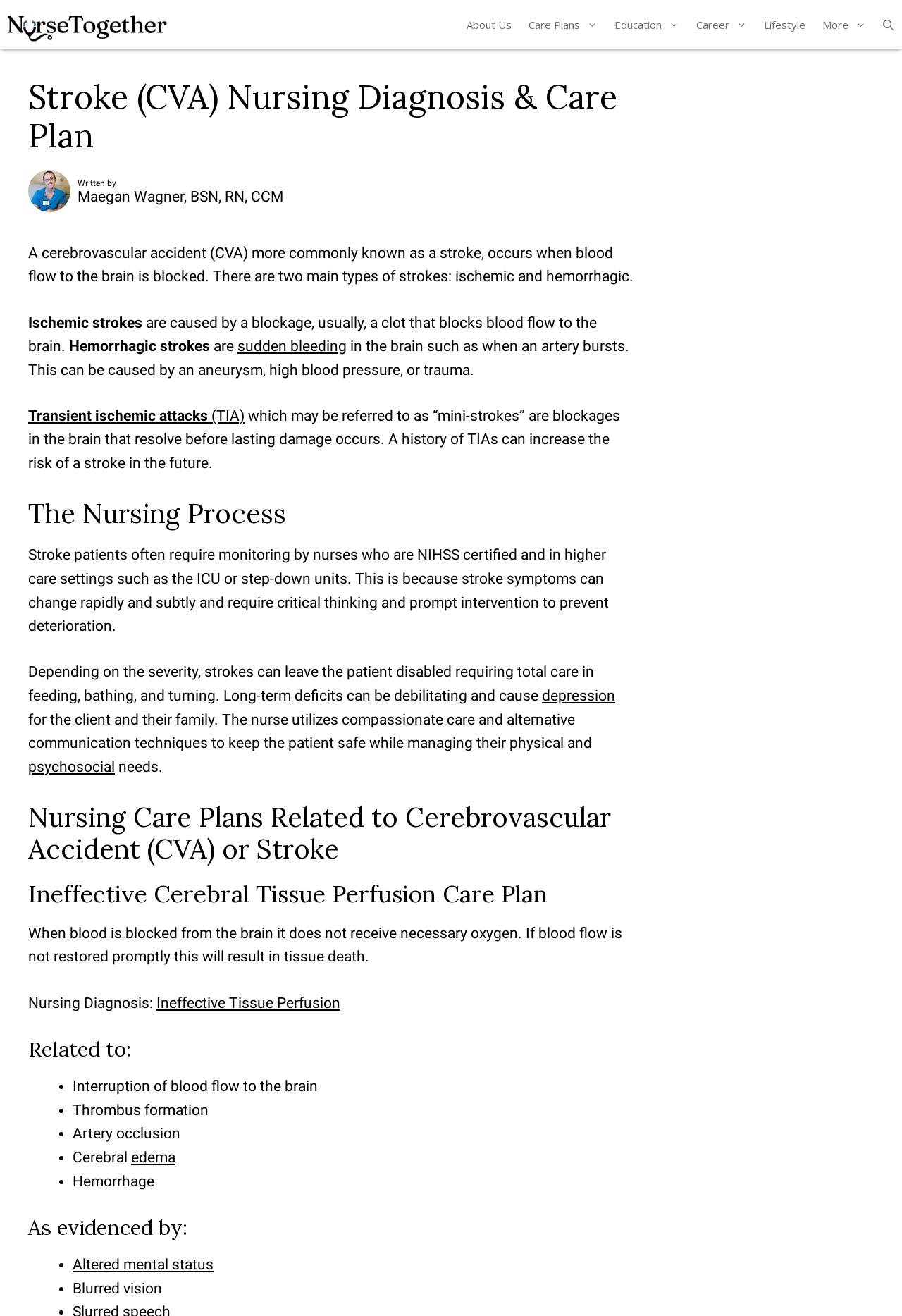Examine the image and give a thorough answer to the following question:
What is the name of the website?

I found the answer by looking at the navigation bar at the top of the webpage, where it says 'NurseTogether'.